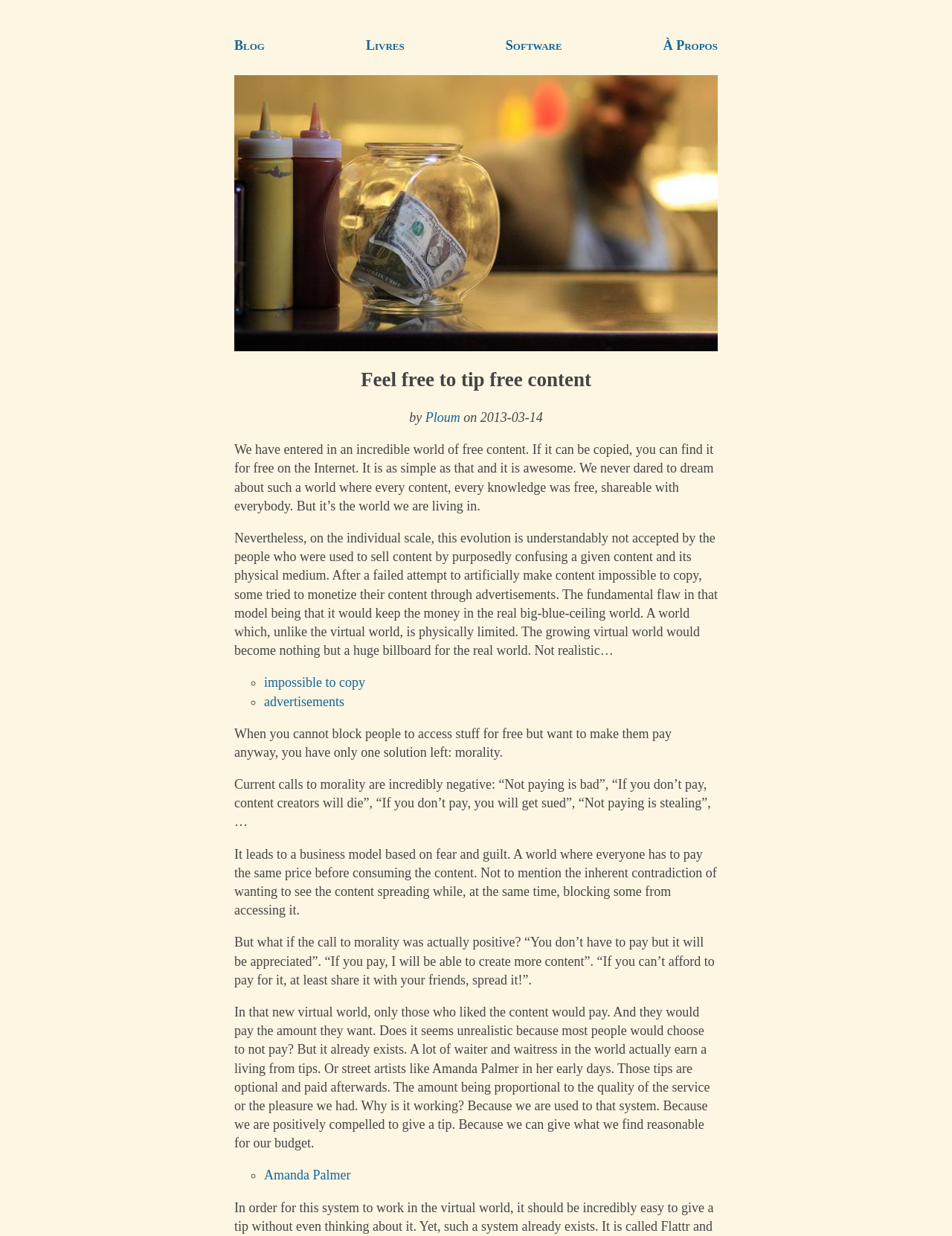What is the author's stance on current calls to morality?
Based on the image, give a one-word or short phrase answer.

negative